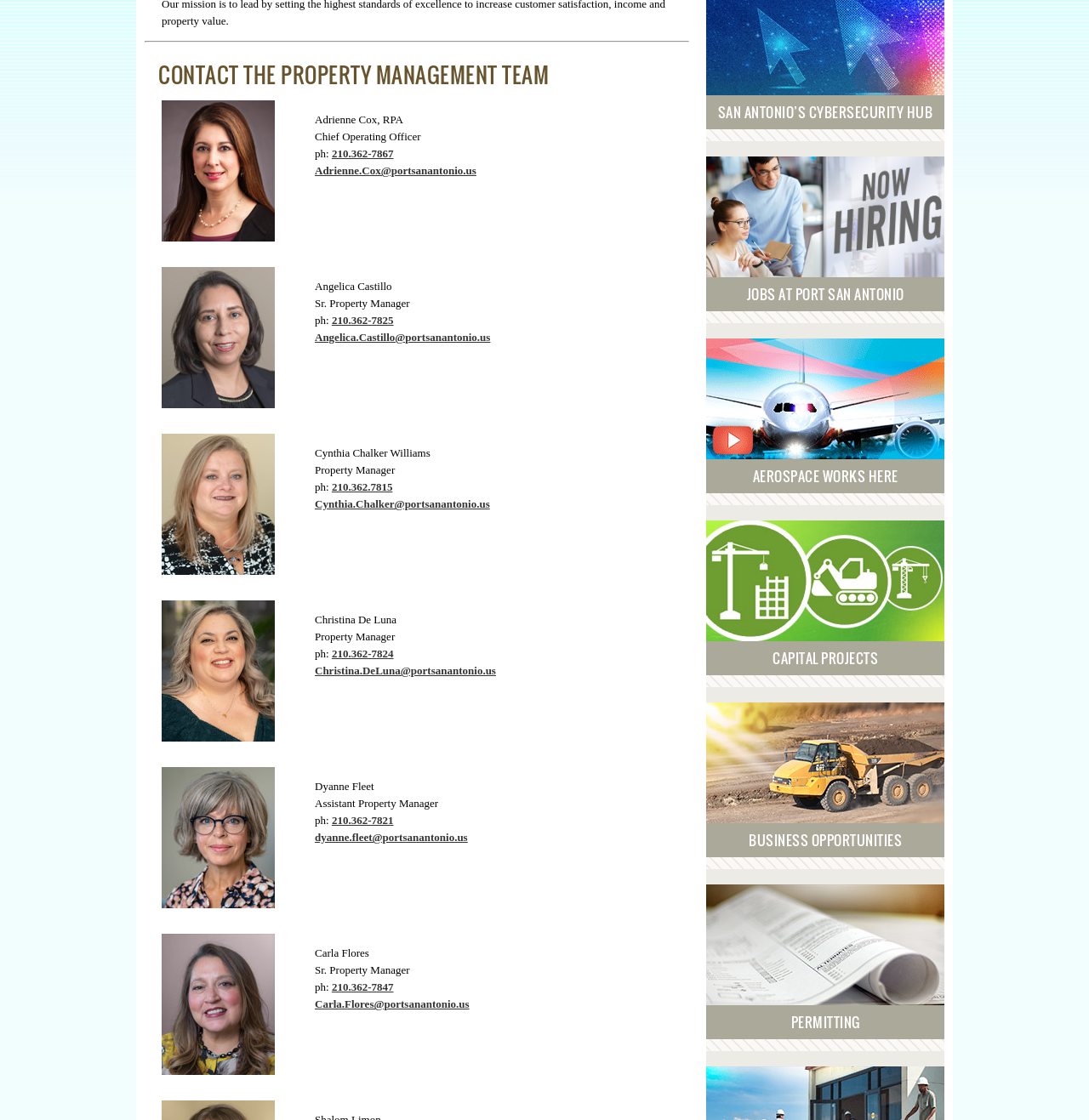Predict the bounding box of the UI element that fits this description: "San Antonio’s Cybersecurity Hub".

[0.659, 0.091, 0.856, 0.109]